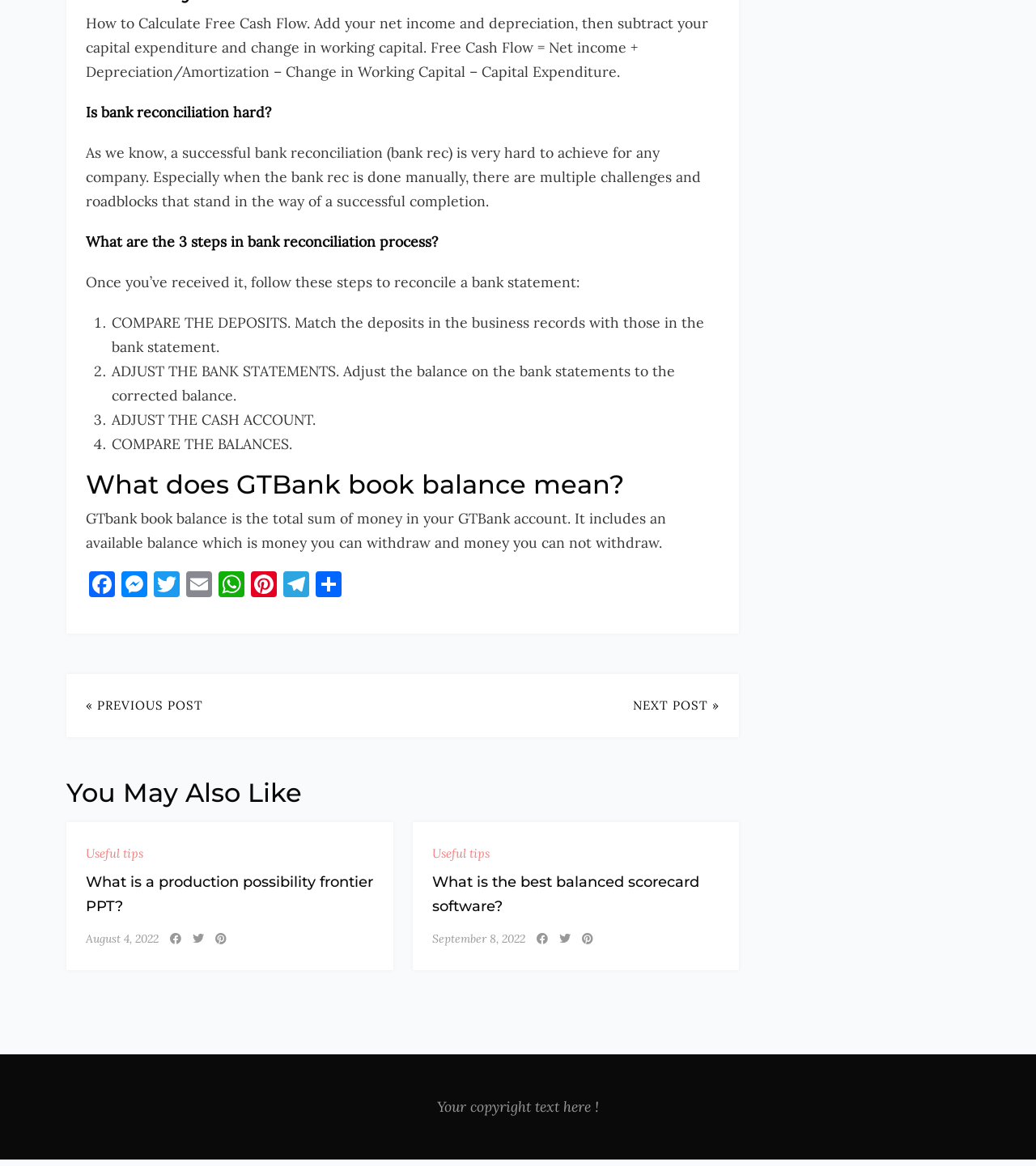Based on the element description: "August 4, 2022", identify the UI element and provide its bounding box coordinates. Use four float numbers between 0 and 1, [left, top, right, bottom].

[0.083, 0.794, 0.153, 0.815]